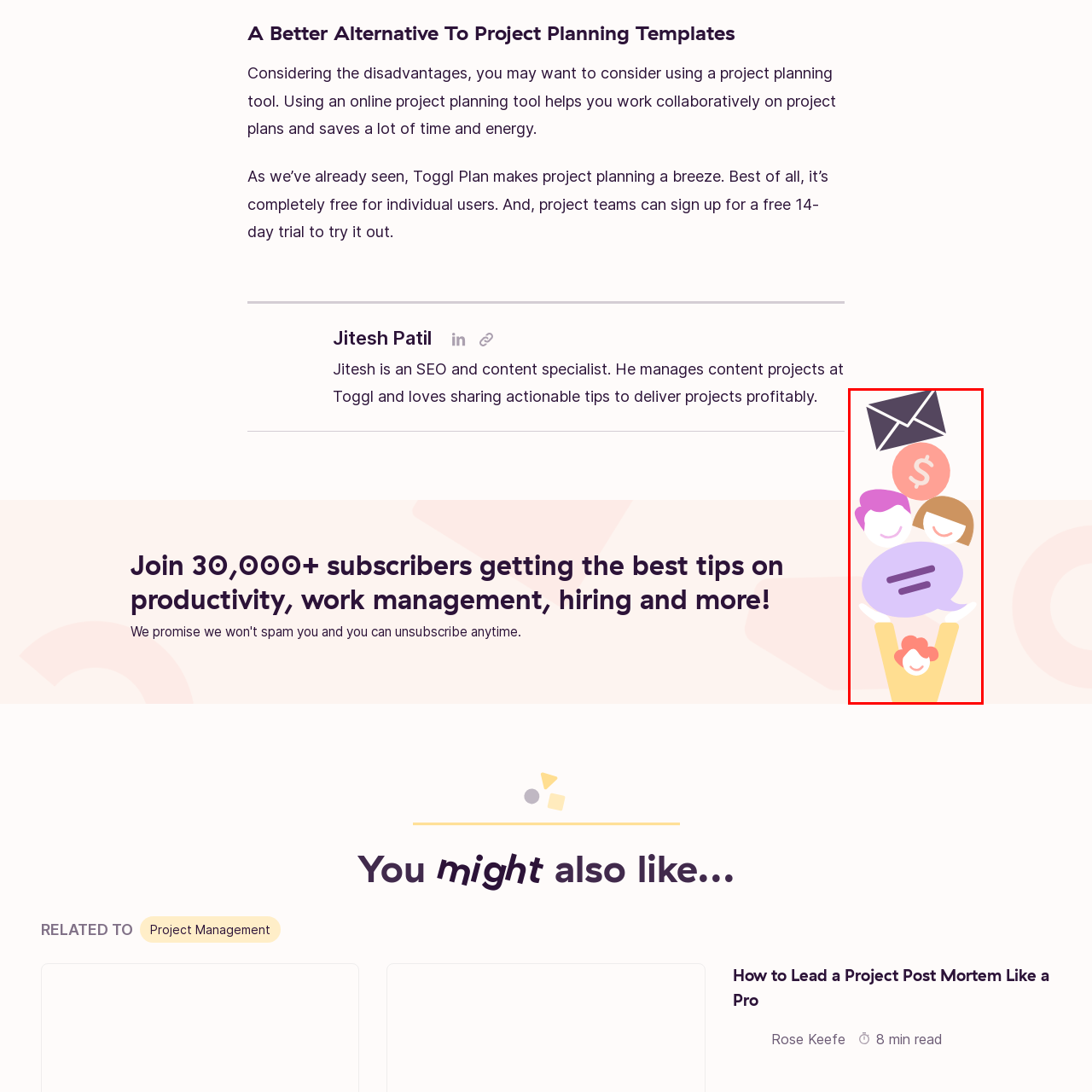What do the cheerful figures represent?
Look closely at the image inside the red bounding box and answer the question with as much detail as possible.

The cartoonish figures surrounding the central element appear to represent teamwork and the sharing of ideas, reflecting the positive impact of using online project planning tools on collaborative efforts.